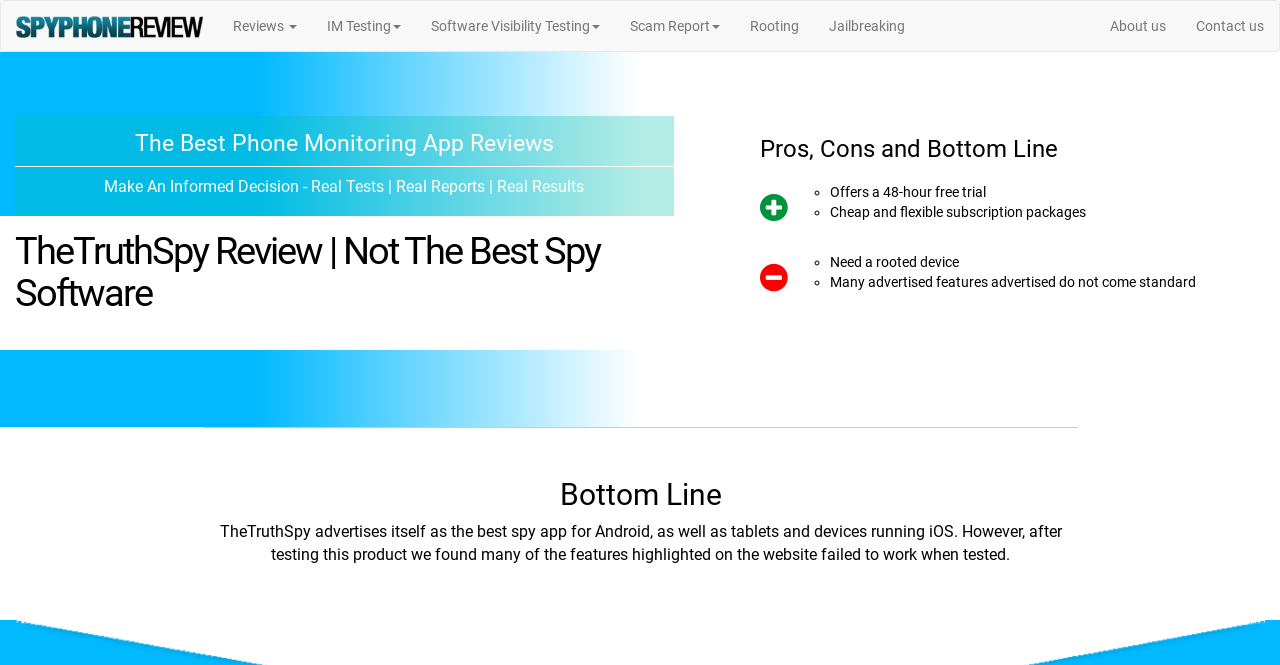Find the bounding box coordinates for the HTML element specified by: "About us(current)".

[0.855, 0.002, 0.923, 0.077]